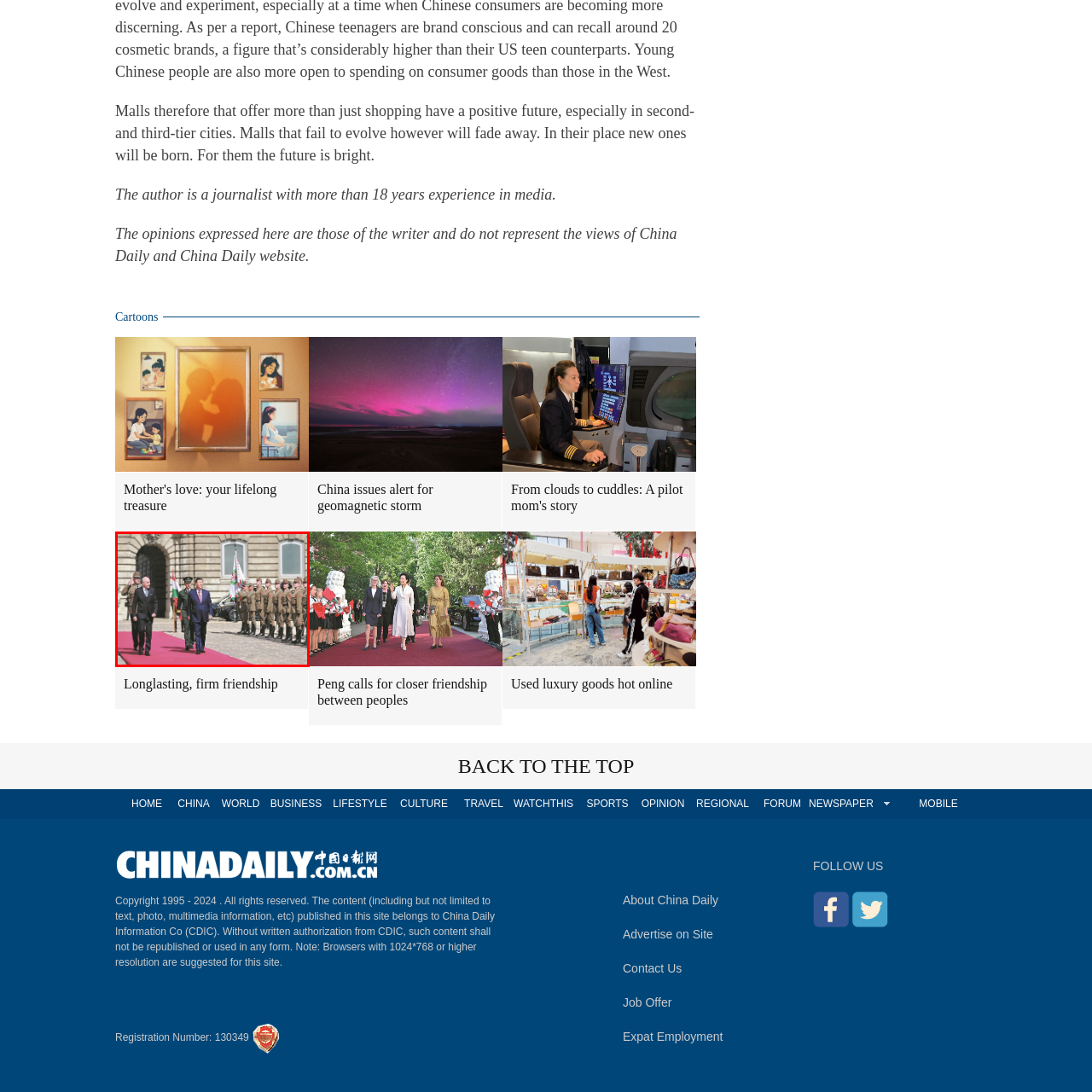Look closely at the image within the red-bordered box and thoroughly answer the question below, using details from the image: What is the attire of the military official?

The question inquires about the clothing worn by the military official. According to the caption, the military official is 'in uniform', which indicates that the official is wearing a specific attire, namely a uniform.